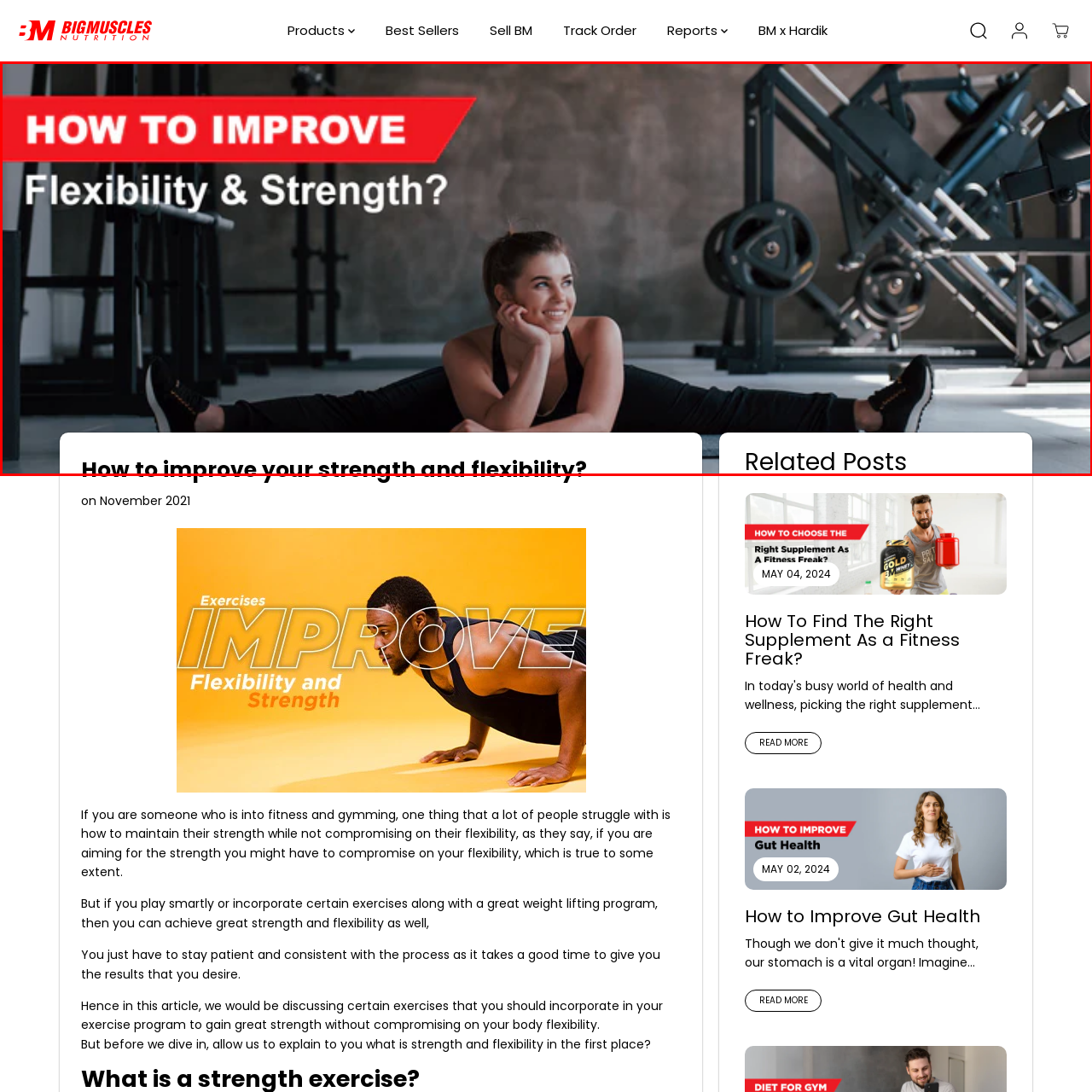Focus on the area marked by the red boundary, What is written on the bold red banner? Answer concisely with a single word or phrase.

HOW TO IMPROVE